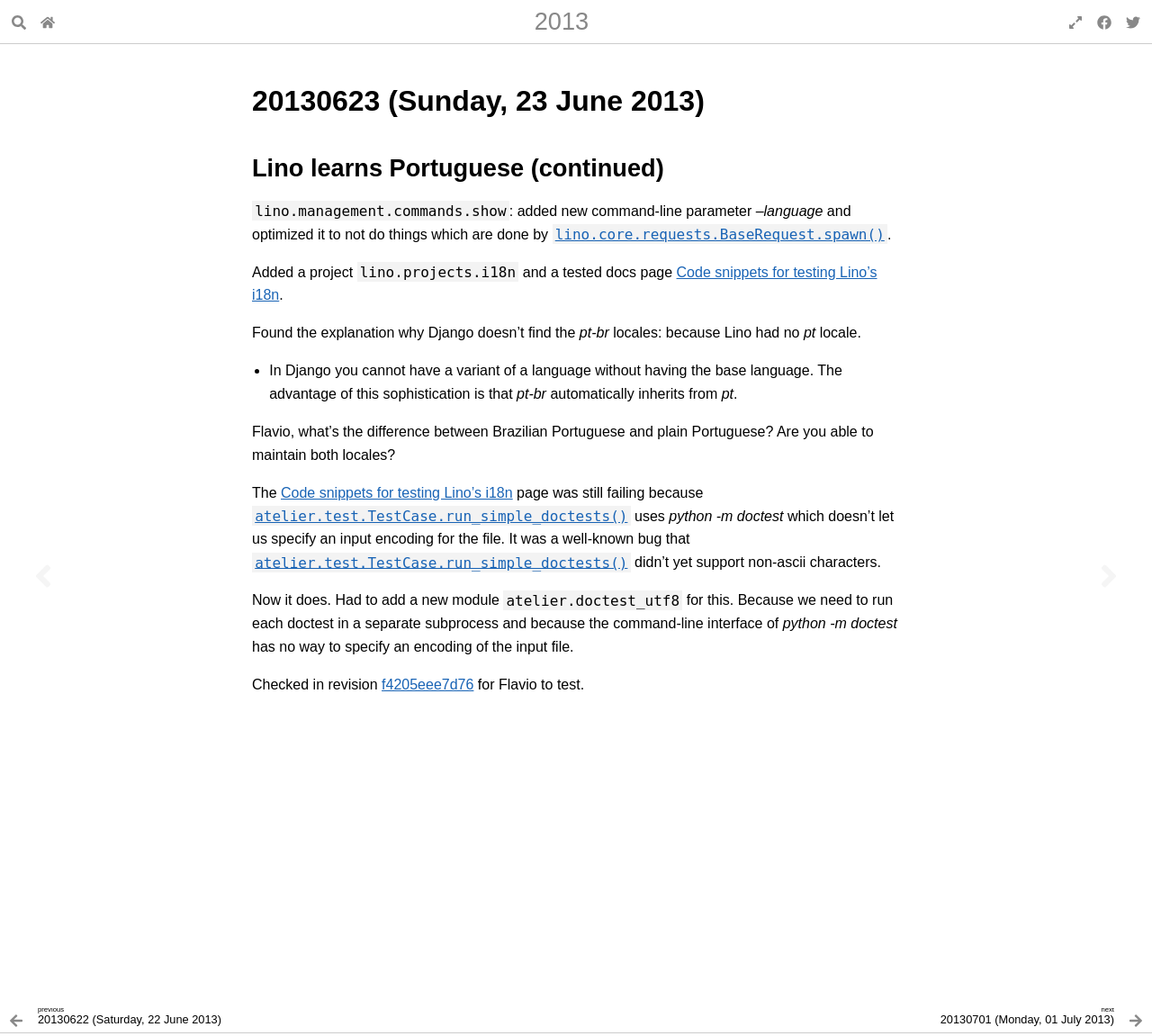What is the date of the blog post? Please answer the question using a single word or phrase based on the image.

23 June 2013